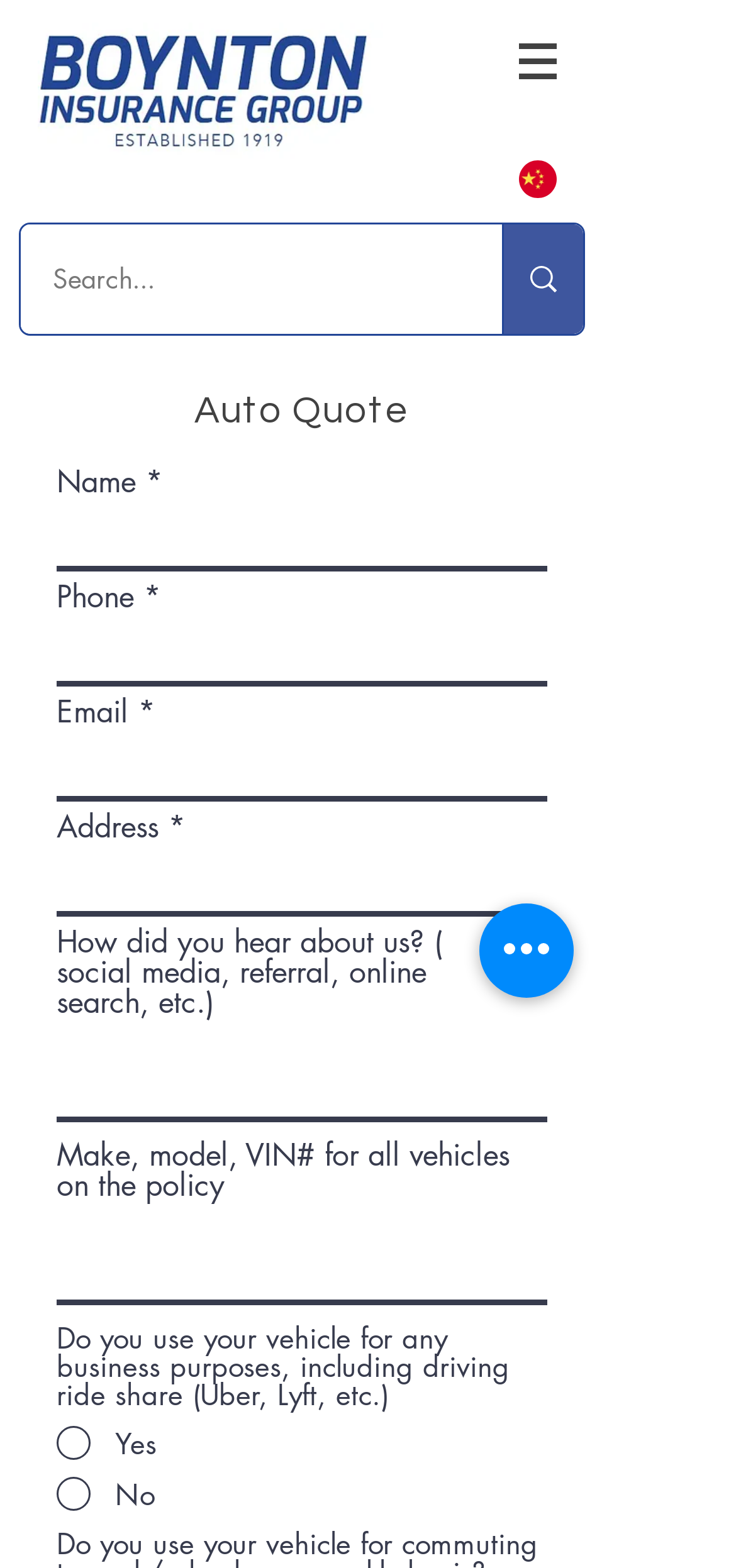Give the bounding box coordinates for the element described by: "name="address"".

[0.077, 0.549, 0.744, 0.585]